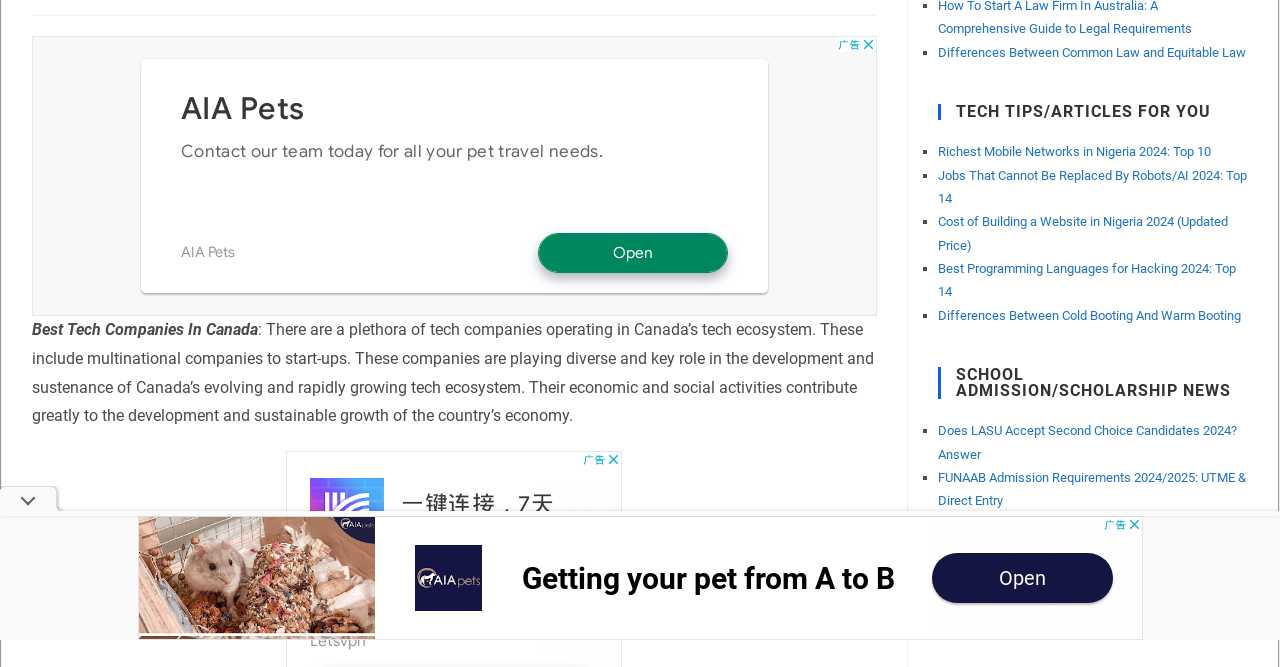Identify the bounding box coordinates for the UI element described as follows: aria-label="Advertisement" name="aswift_2" title="Advertisement". Use the format (top-left x, top-left y, bottom-right x, bottom-right y) and ensure all values are floating point numbers between 0 and 1.

[0.025, 0.054, 0.685, 0.474]